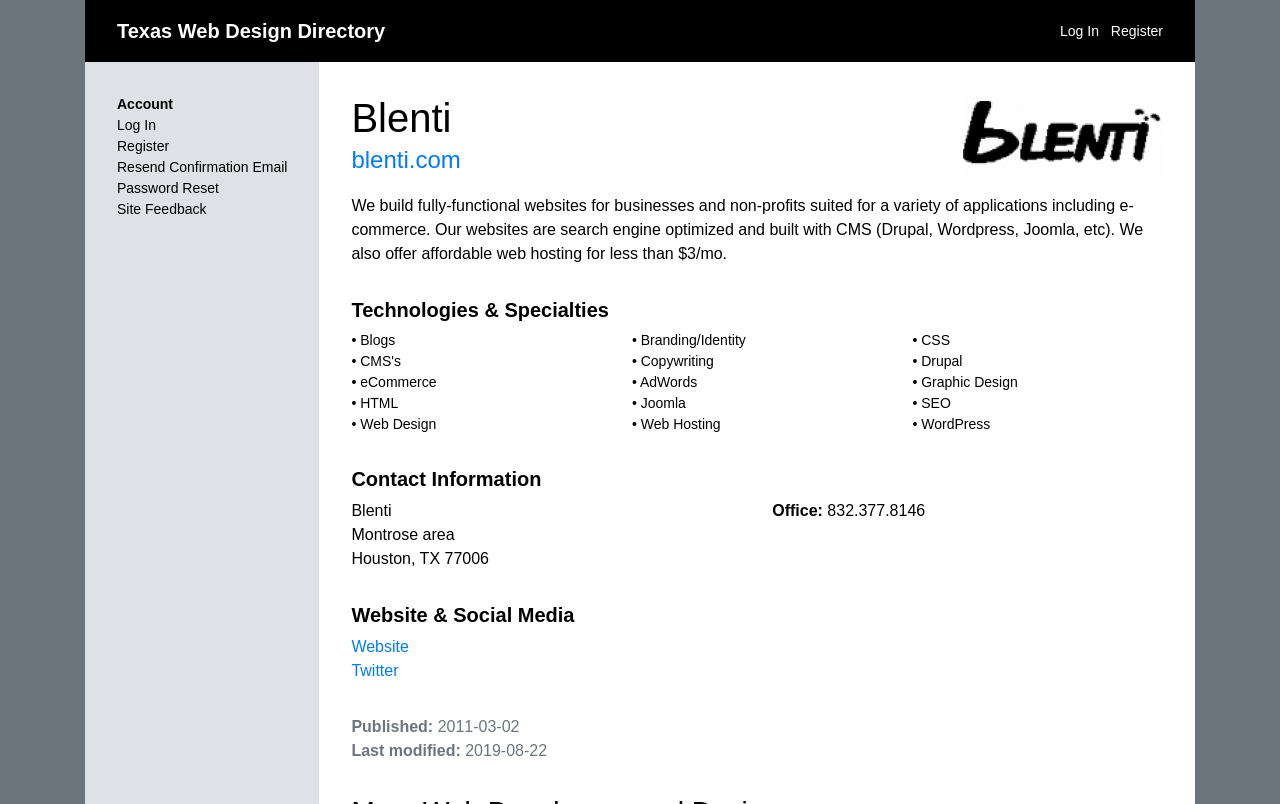Determine the bounding box coordinates of the region to click in order to accomplish the following instruction: "Click on the 'About Us' heading". Provide the coordinates as four float numbers between 0 and 1, specifically [left, top, right, bottom].

None